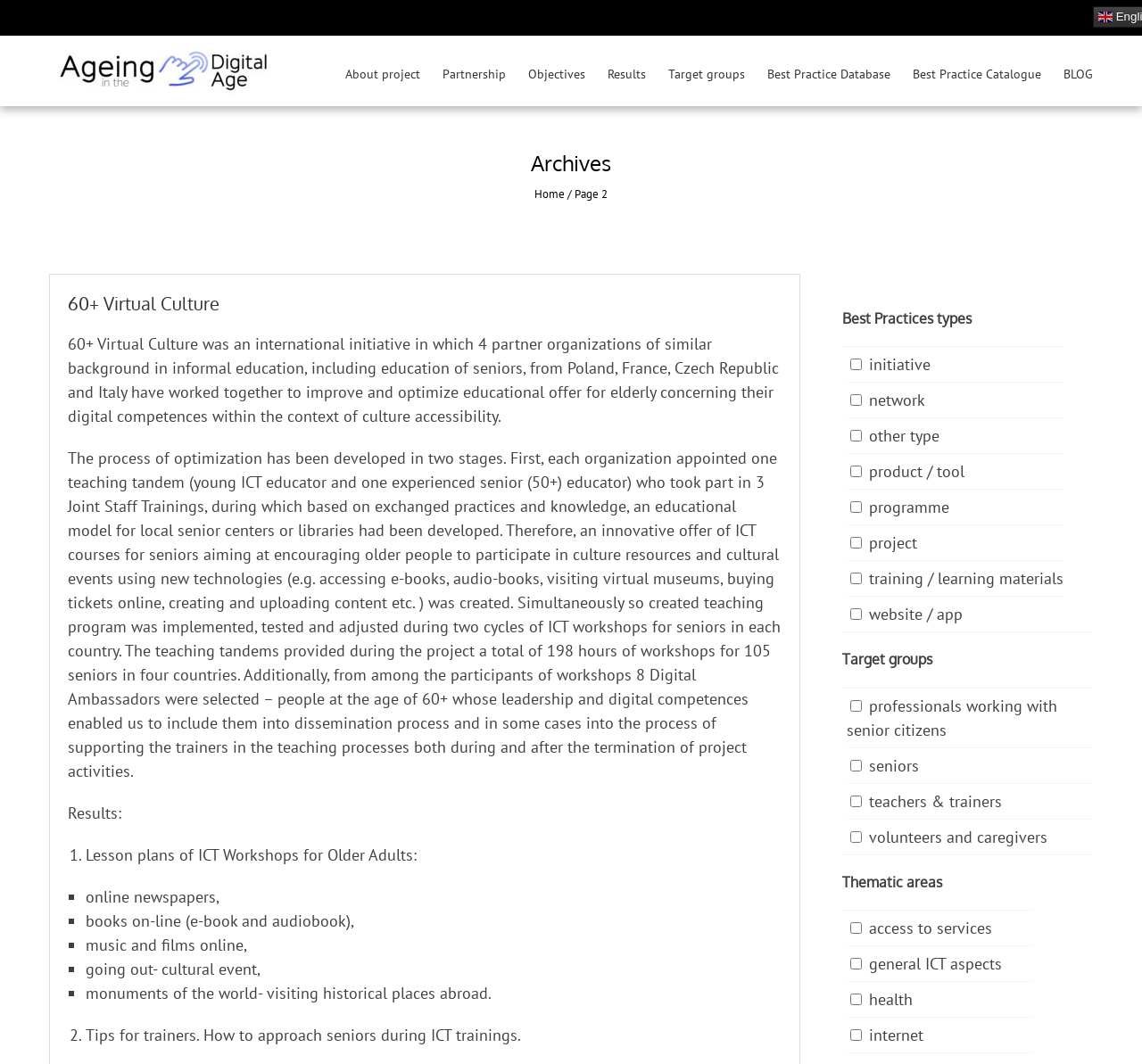Summarize the webpage comprehensively, mentioning all visible components.

This webpage is about the "Ageing in the Digital Age" project, specifically on the second page. At the top, there is an image of the flag of England and a link to "Ageing in the Digital Age" with an accompanying image. Below this, there are several links to different sections of the project, including "About project", "Partnership", "Objectives", "Results", "Target groups", "Best Practice Database", "Best Practice Catalogue", and "BLOG".

The main content of the page is divided into two sections. On the left, there is a layout table with several headings and links. The first heading is "Archives", followed by a link to "Home" and a static text indicating that the user is on page 2. Below this, there is a header with the title "60+ Virtual Culture", which is an international initiative to improve digital competences among seniors. This section describes the project's objectives, including developing an educational model for local senior centers or libraries, and implementing ICT workshops for seniors.

The main content of this section is a long paragraph describing the project's process and results, including the development of an innovative offer of ICT courses for seniors, the implementation of ICT workshops, and the selection of Digital Ambassadors. Below this, there is a section titled "Results", which lists several achievements, including lesson plans for ICT workshops, online resources such as newspapers, books, music, and films, and tips for trainers on how to approach seniors during ICT trainings.

On the right side of the page, there are several headings and checkboxes. The first heading is "Best Practices types", followed by several checkboxes for different types of best practices, including initiatives, networks, products, programs, projects, training materials, and websites. Below this, there are headings for "Target groups" and "Thematic areas", each with several checkboxes for different target groups and thematic areas, respectively.